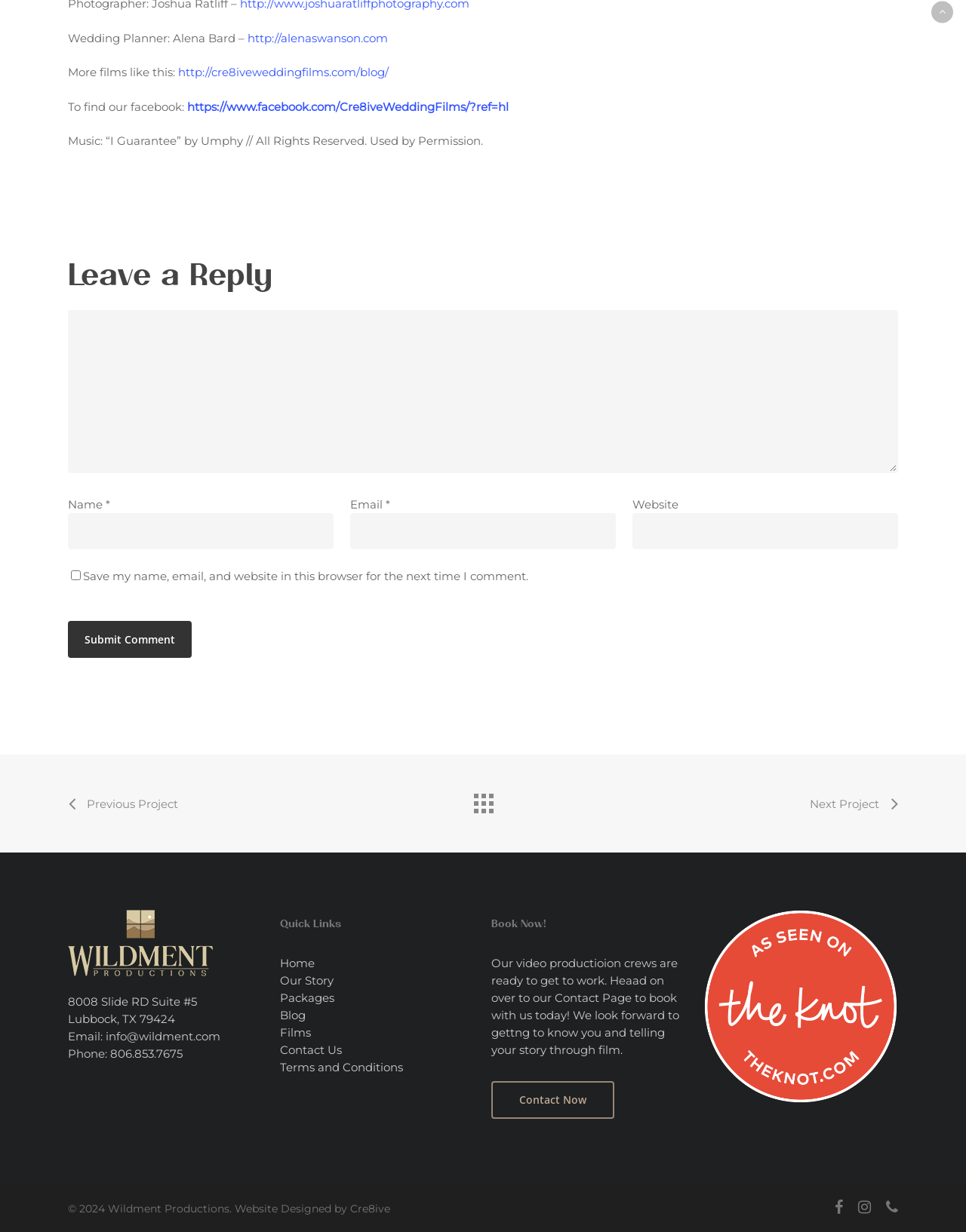How many links are there in the 'Quick Links' section?
From the image, respond with a single word or phrase.

7